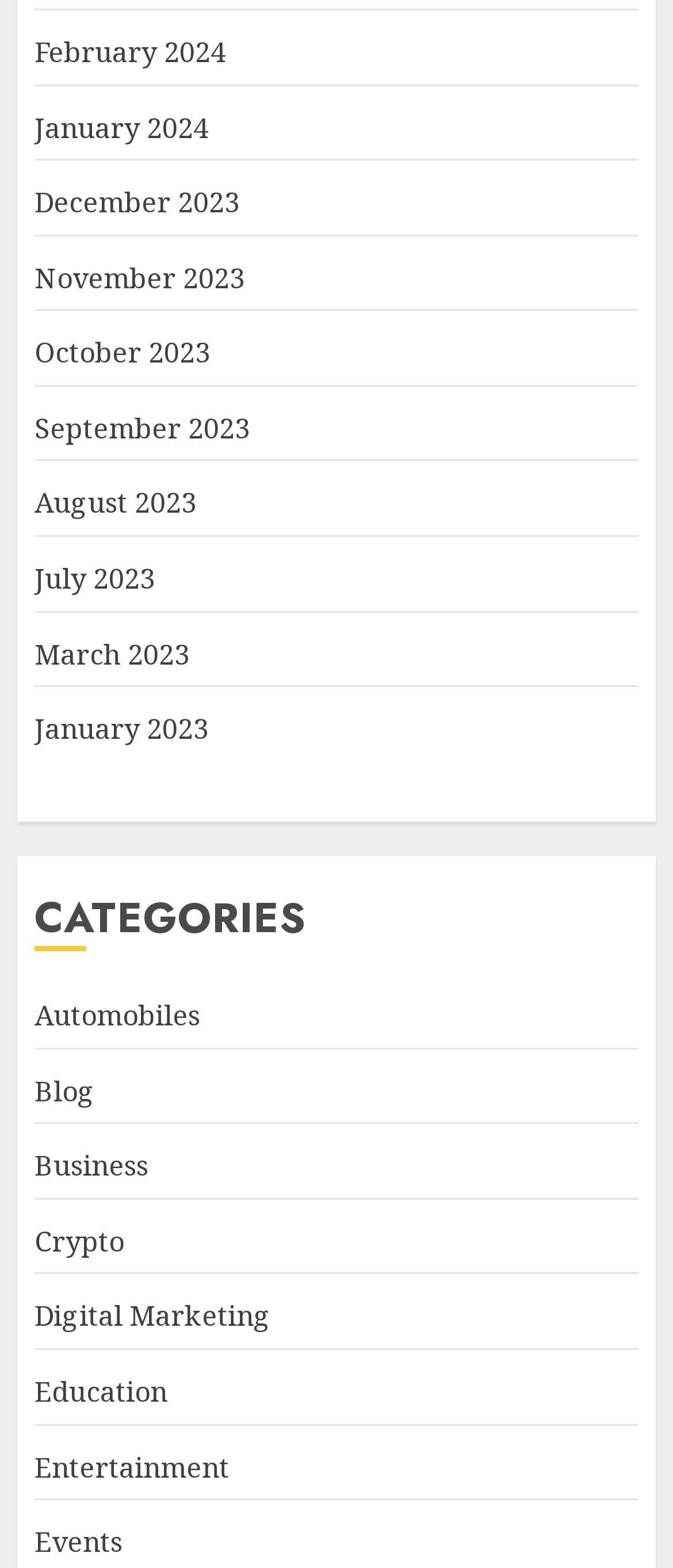Locate the bounding box coordinates of the element you need to click to accomplish the task described by this instruction: "Read January 2023".

[0.051, 0.453, 0.31, 0.478]